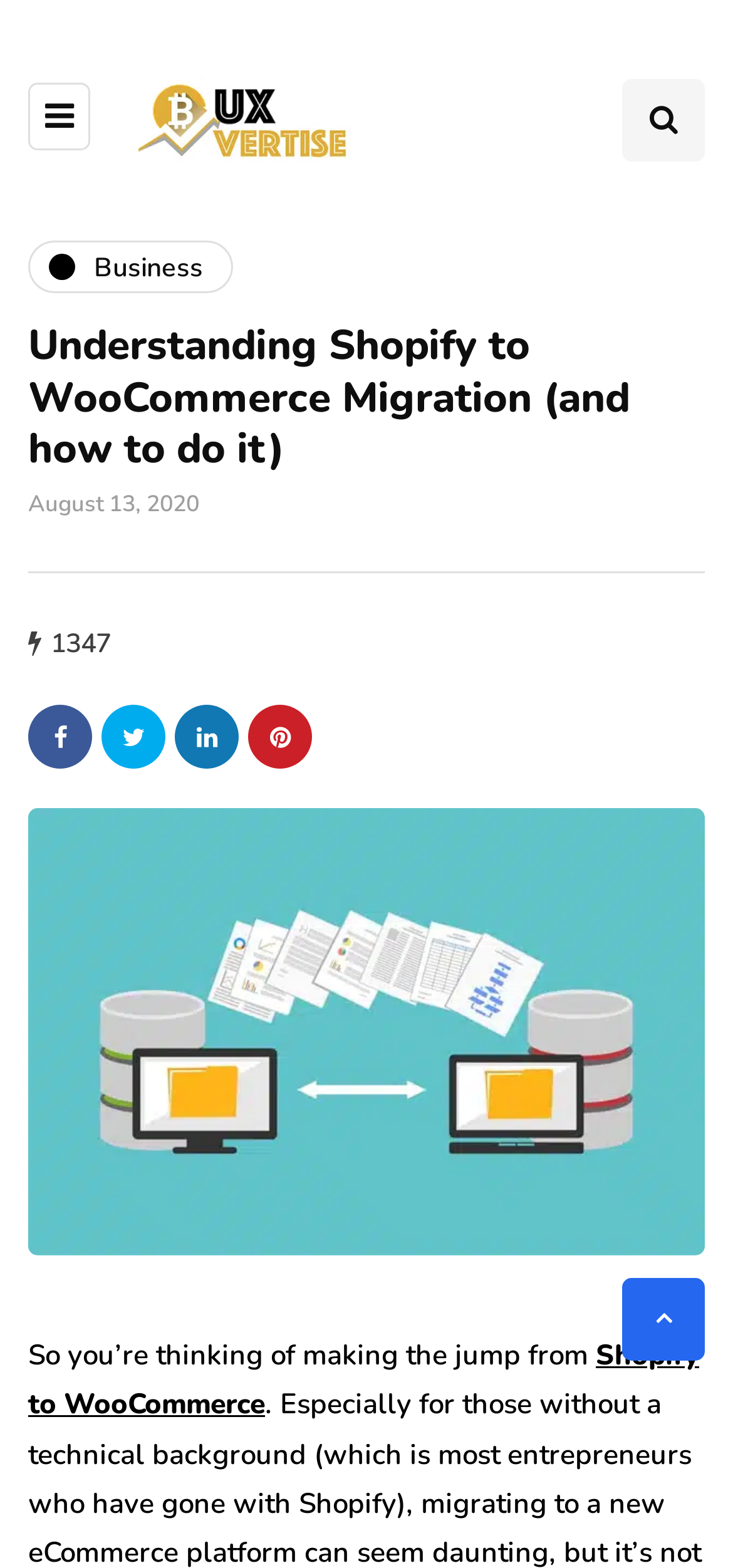Carefully examine the image and provide an in-depth answer to the question: What is the date of the article?

The date of the article is located below the title of the webpage, and it is 'August 13, 2020'.